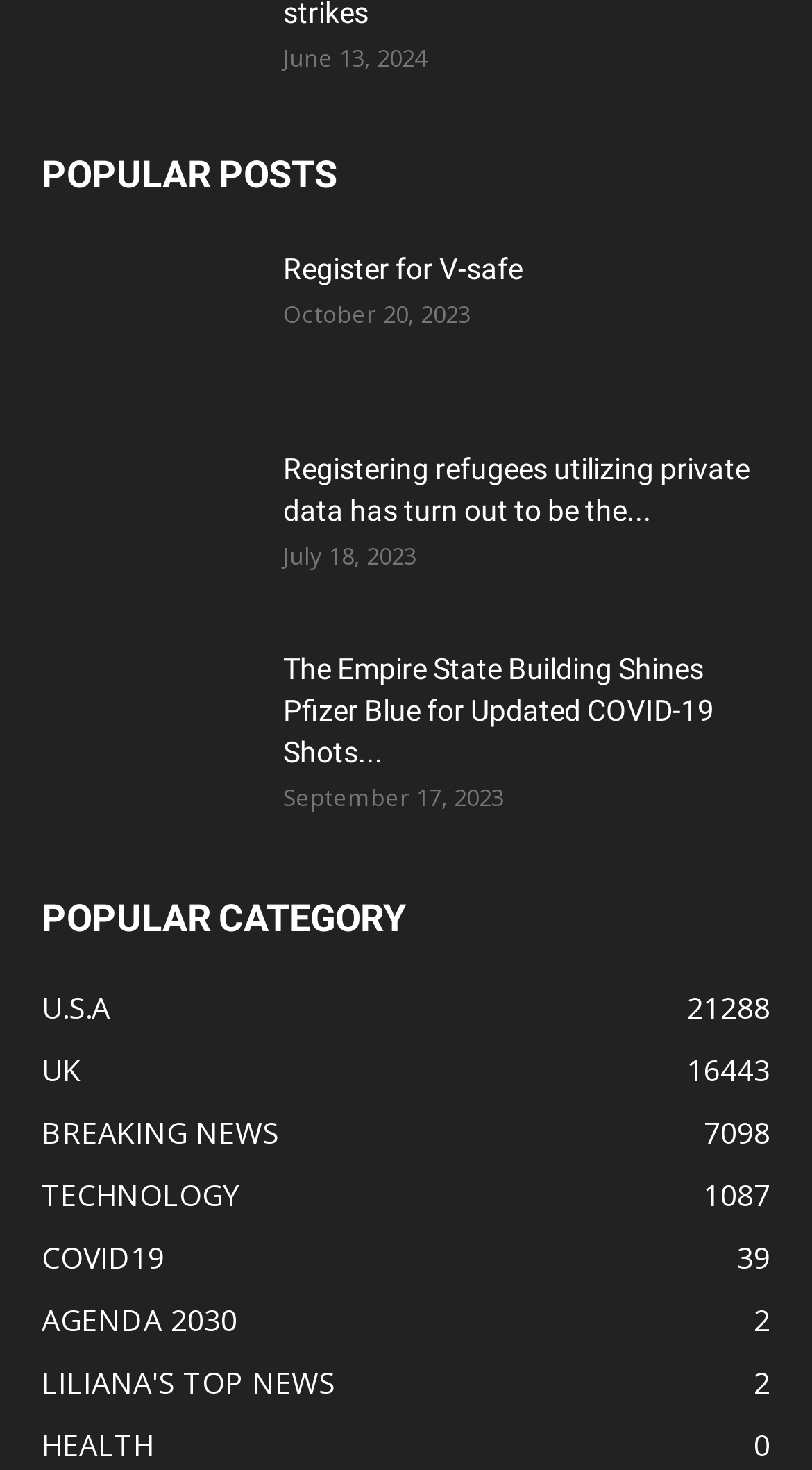Please provide the bounding box coordinates for the element that needs to be clicked to perform the following instruction: "Click on Register for V-safe". The coordinates should be given as four float numbers between 0 and 1, i.e., [left, top, right, bottom].

[0.051, 0.168, 0.308, 0.268]